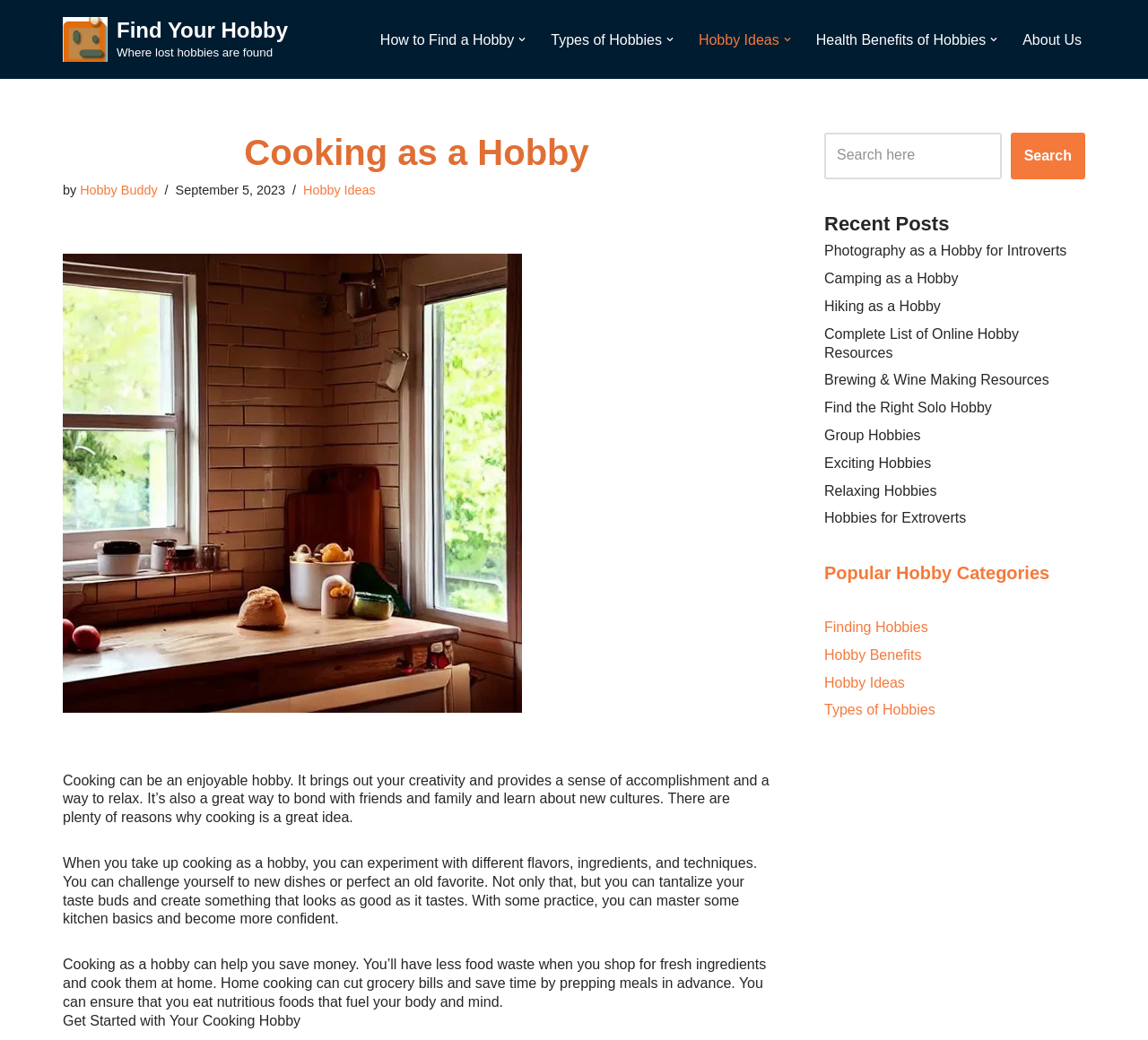Construct a comprehensive caption that outlines the webpage's structure and content.

This webpage is about cooking as a hobby, with the title "Cooking as a Hobby - Find Your Hobby" at the top. Below the title, there is a navigation menu with links to various sections, including "How to Find a Hobby", "Types of Hobbies", "Hobby Ideas", "Health Benefits of Hobbies", and "About Us". Each of these links has a dropdown menu with additional options.

On the left side of the page, there is a large image of a cozy kitchen with dough on a table. Below the image, there are three paragraphs of text that describe the benefits of cooking as a hobby, including how it can bring out one's creativity, provide a sense of accomplishment, and help with relaxation and bonding with friends and family.

To the right of the image, there is a section with a heading "Get Started with Your Cooking Hobby". Below this heading, there is a search bar with a search button. Underneath the search bar, there are several links to recent posts, including "Photography as a Hobby for Introverts", "Camping as a Hobby", and "Hiking as a Hobby". There are also links to various hobby resources, including online resources, brewing and wine making resources, and more.

At the bottom of the page, there is a section with a heading "Popular Hobby Categories", which includes links to various hobby categories, such as "Finding Hobbies", "Hobby Benefits", "Hobby Ideas", and "Types of Hobbies".